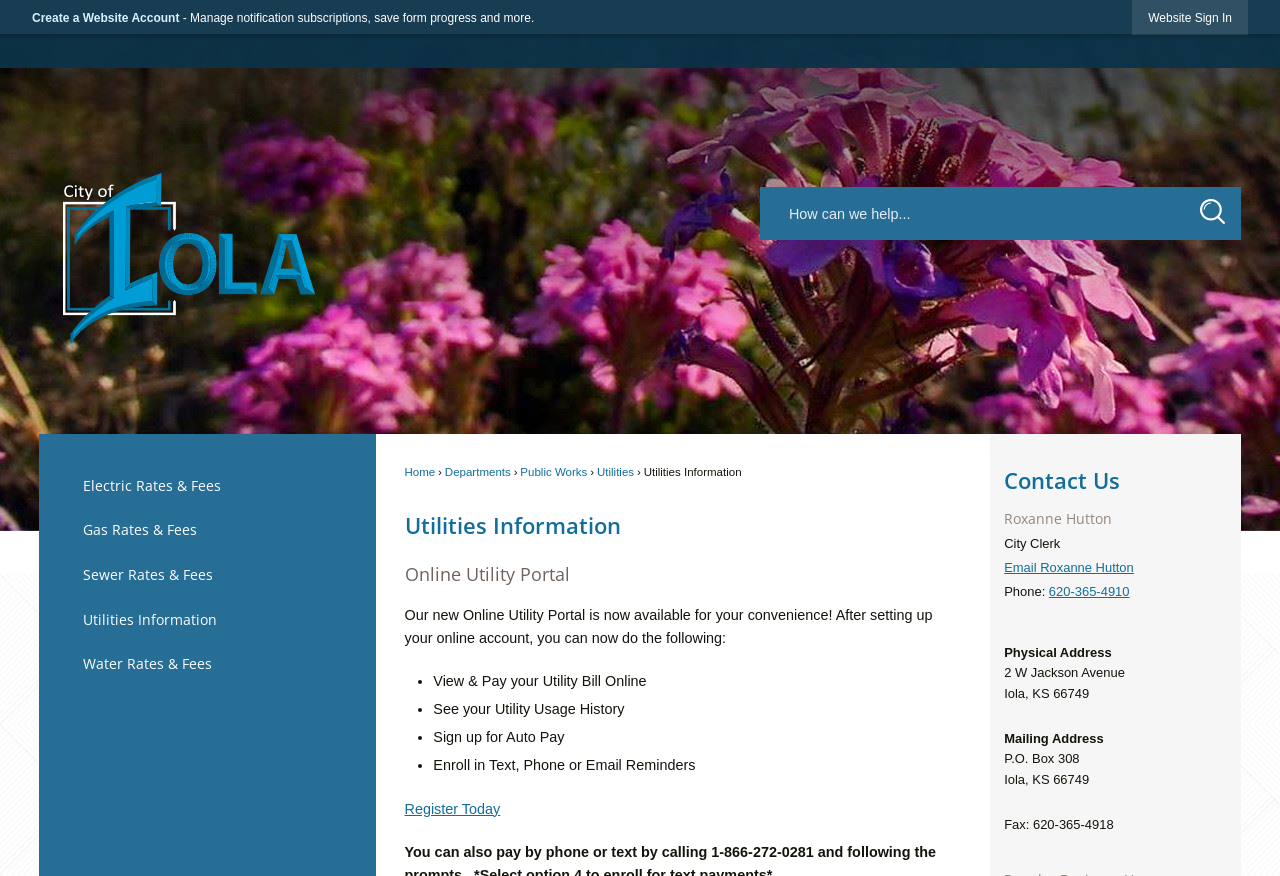Provide a thorough and detailed response to the question by examining the image: 
What is the phone number of the City Clerk?

The phone number of the City Clerk, Roxanne Hutton, is 620-365-4910, which can be used to contact her for any inquiries or concerns.